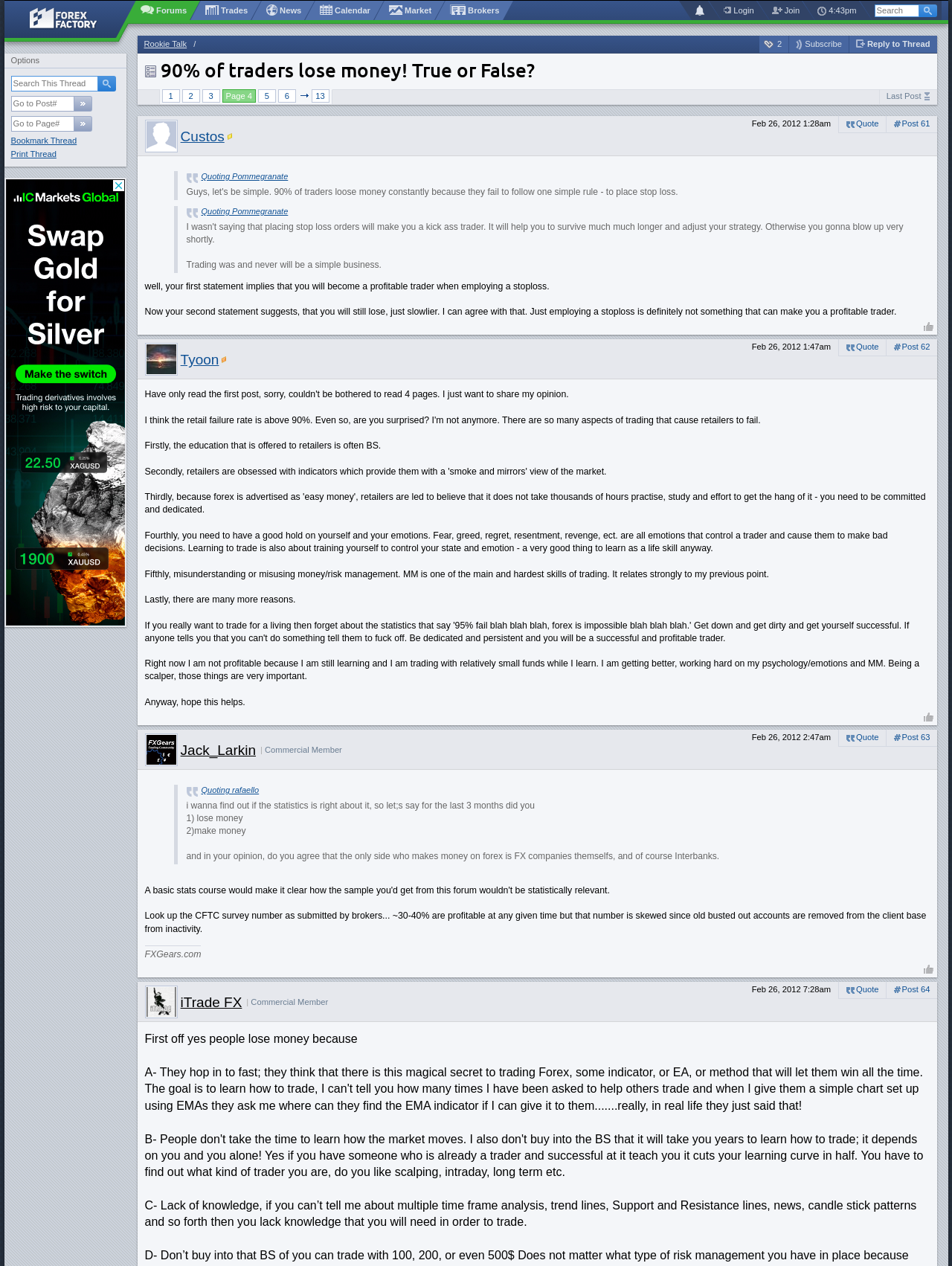Provide the bounding box coordinates of the HTML element described by the text: "value="Search"".

[0.078, 0.092, 0.096, 0.103]